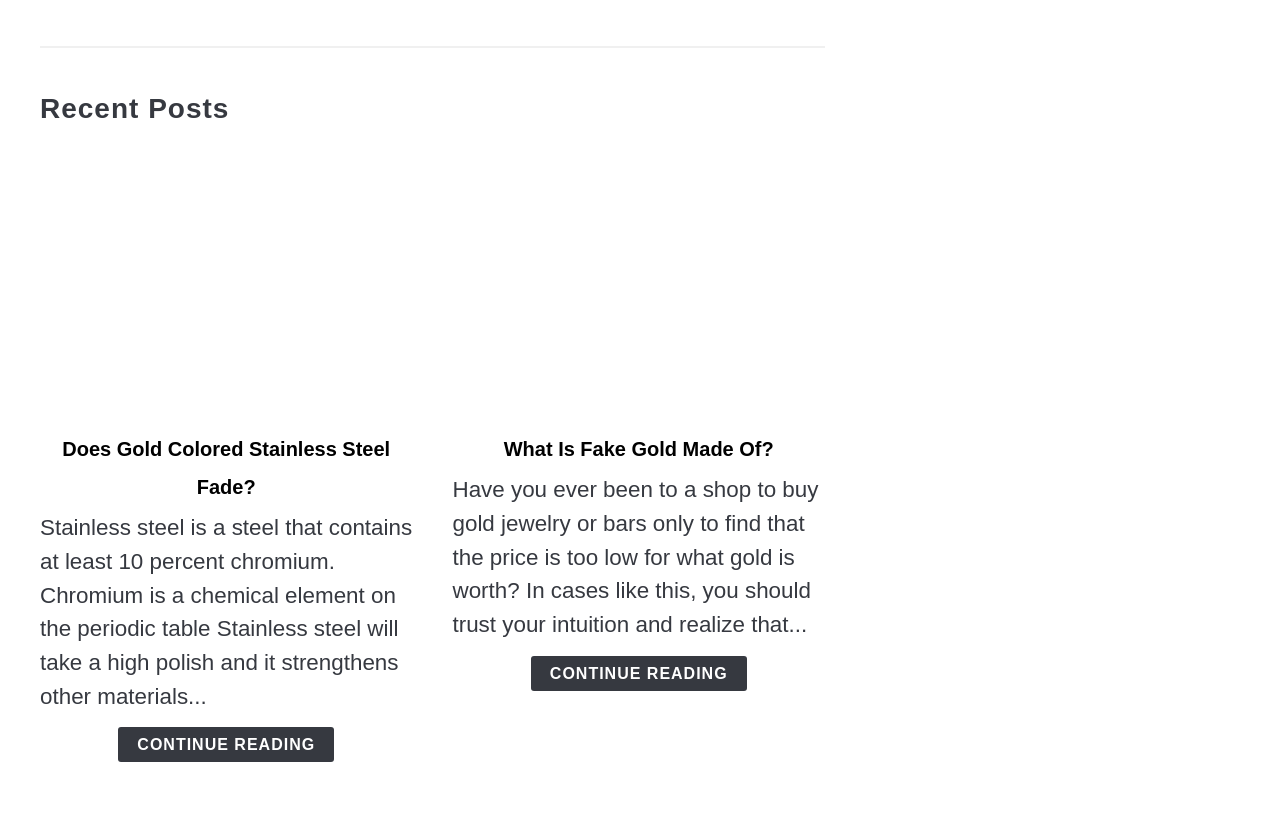Locate the UI element described by Terms of Use in the provided webpage screenshot. Return the bounding box coordinates in the format (top-left x, top-left y, bottom-right x, bottom-right y), ensuring all values are between 0 and 1.

[0.595, 0.979, 0.669, 0.999]